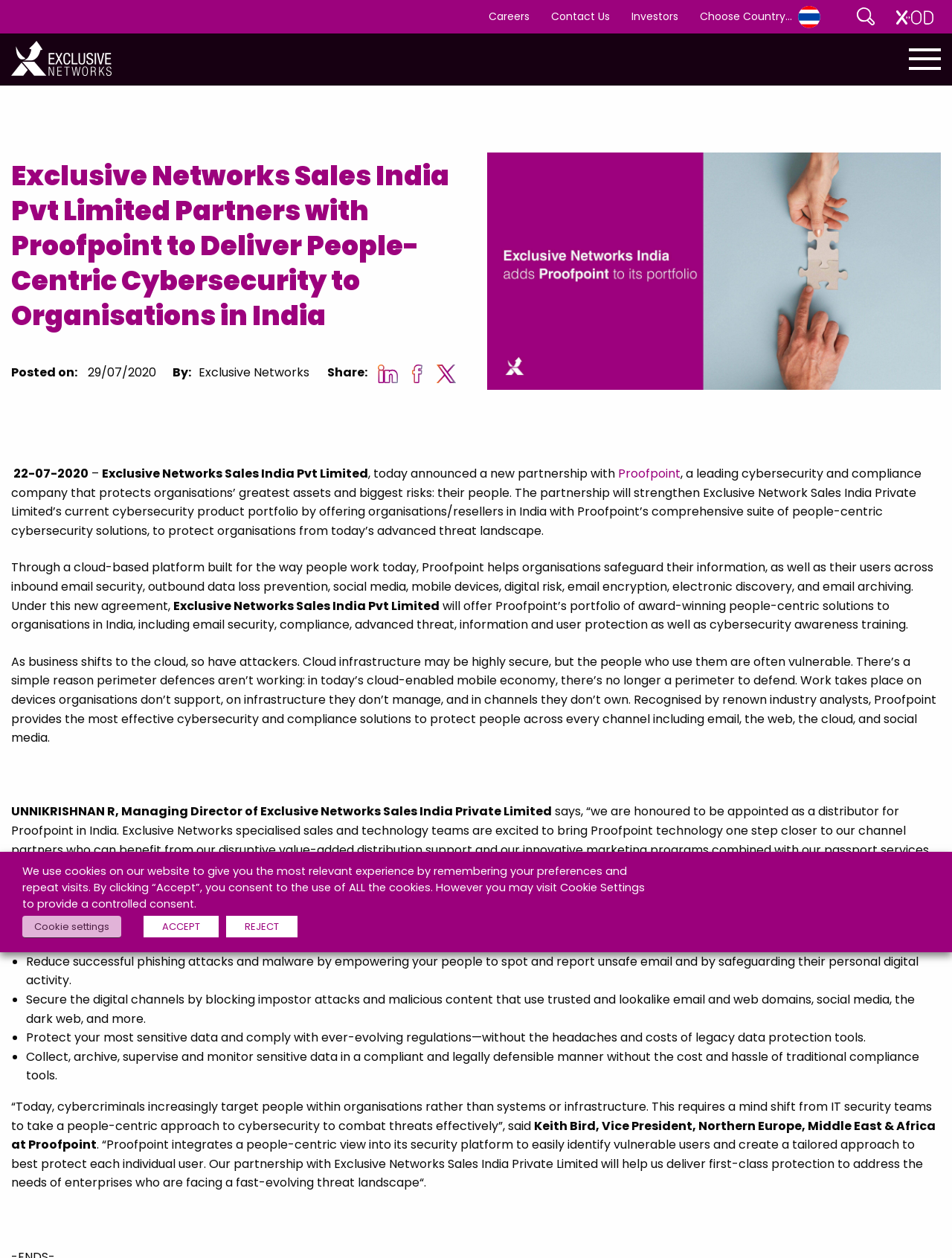Determine the bounding box coordinates of the element that should be clicked to execute the following command: "Click on Careers".

[0.513, 0.007, 0.556, 0.019]